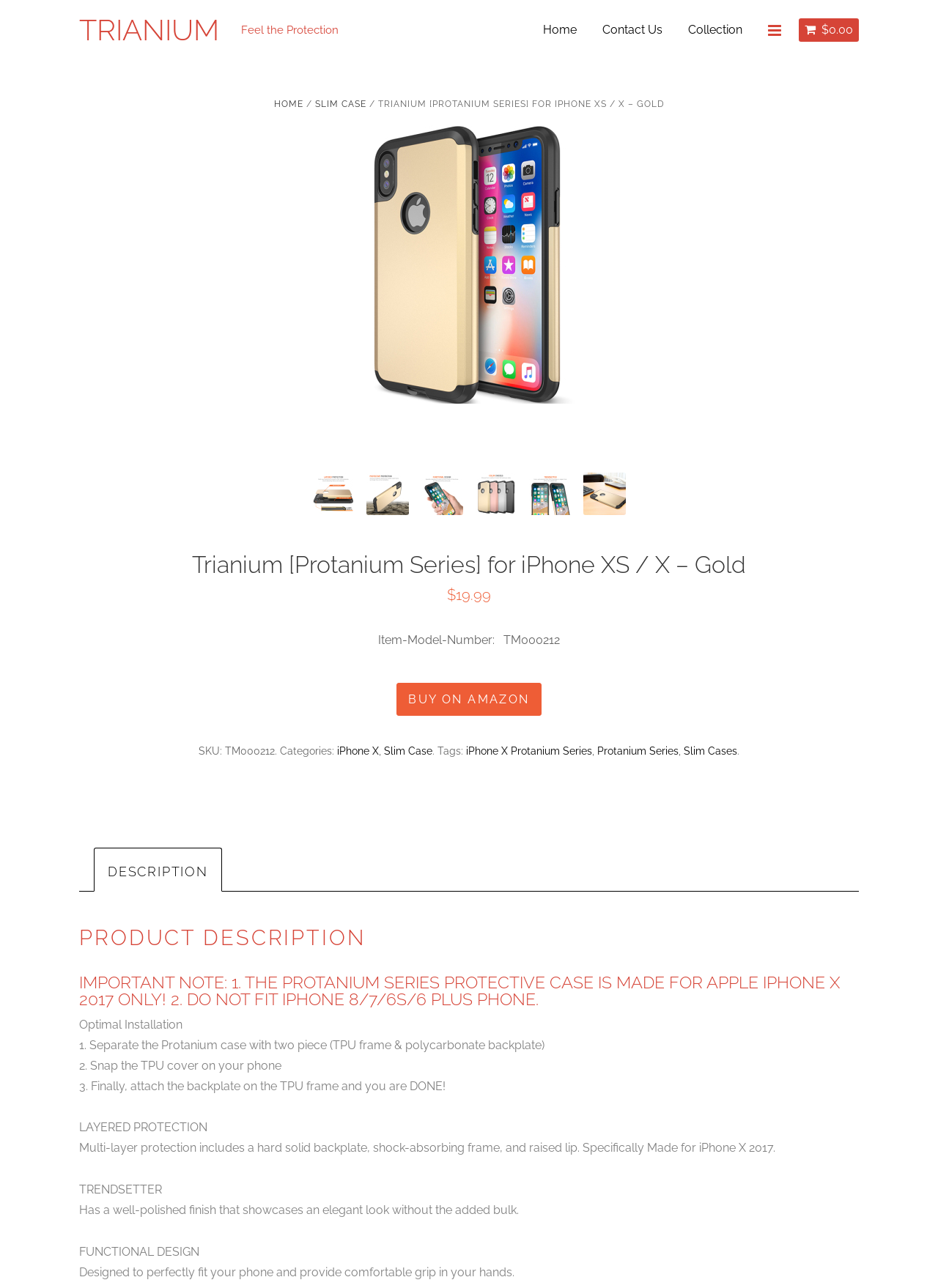Answer the question below using just one word or a short phrase: 
How many pieces does the Protanium case come with?

Two